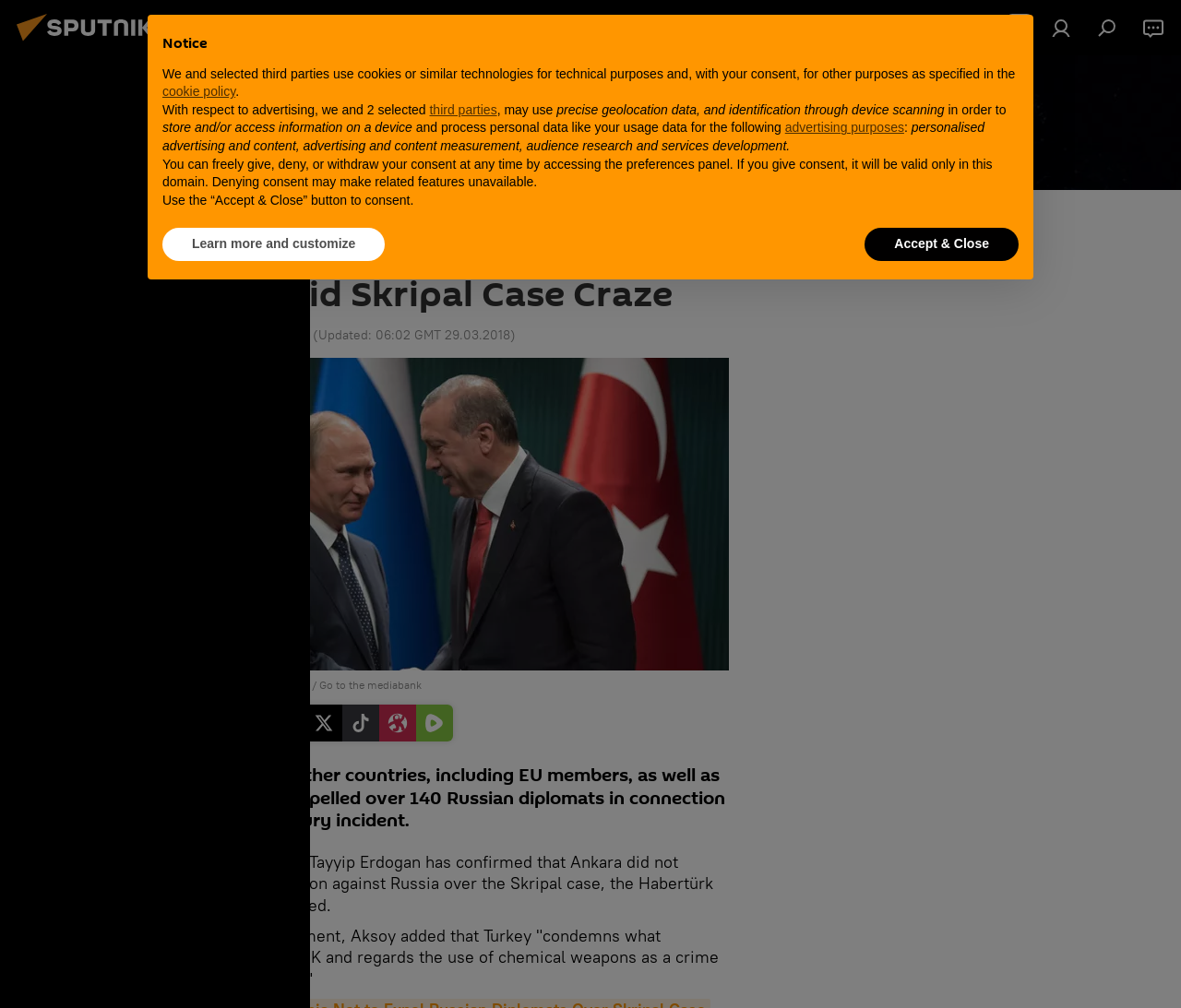Give a one-word or short-phrase answer to the following question: 
What is the purpose of the 'Subscribe' button?

To subscribe to news